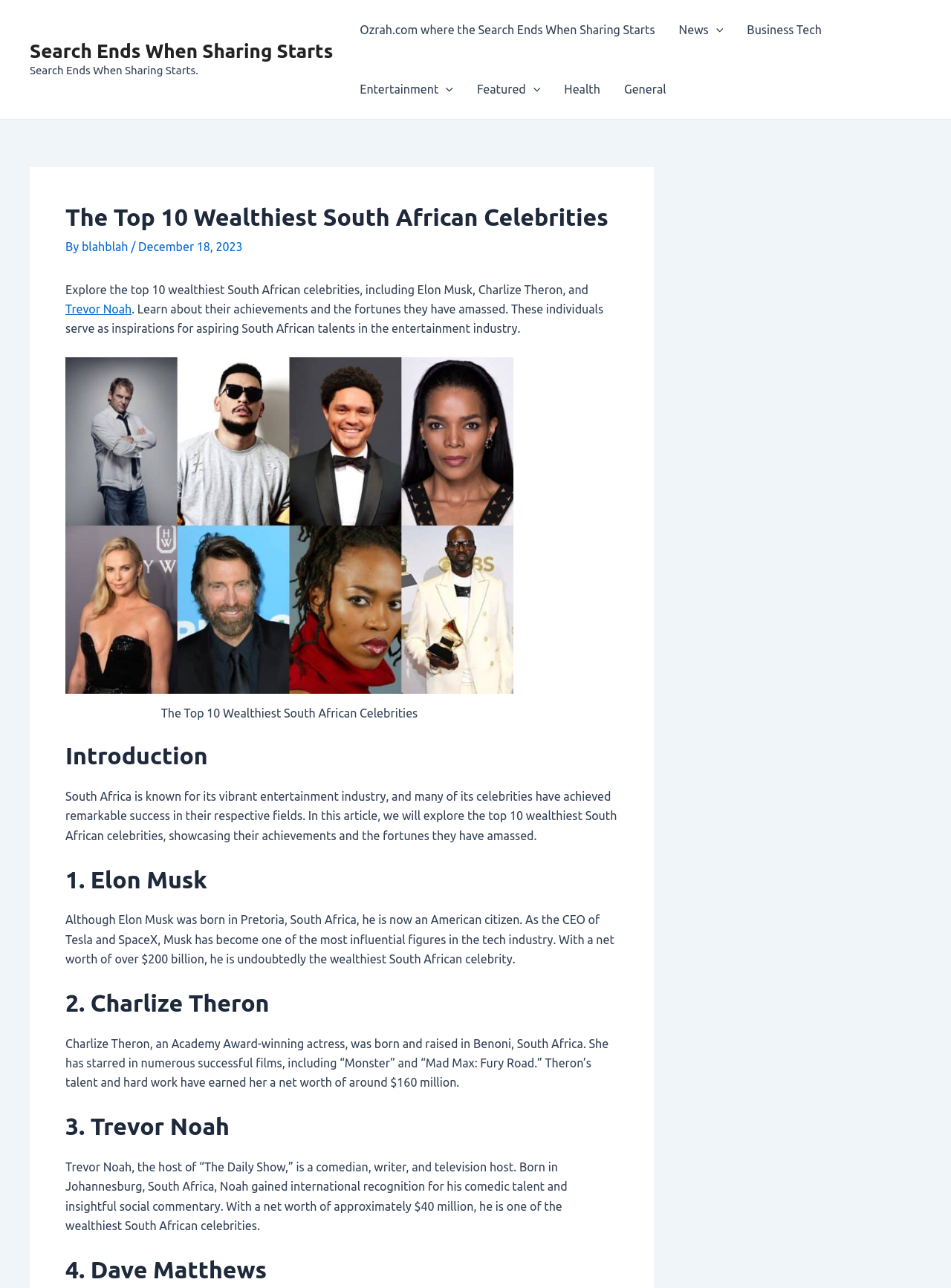From the webpage screenshot, identify the region described by Featured. Provide the bounding box coordinates as (top-left x, top-left y, bottom-right x, bottom-right y), with each value being a floating point number between 0 and 1.

[0.489, 0.046, 0.581, 0.092]